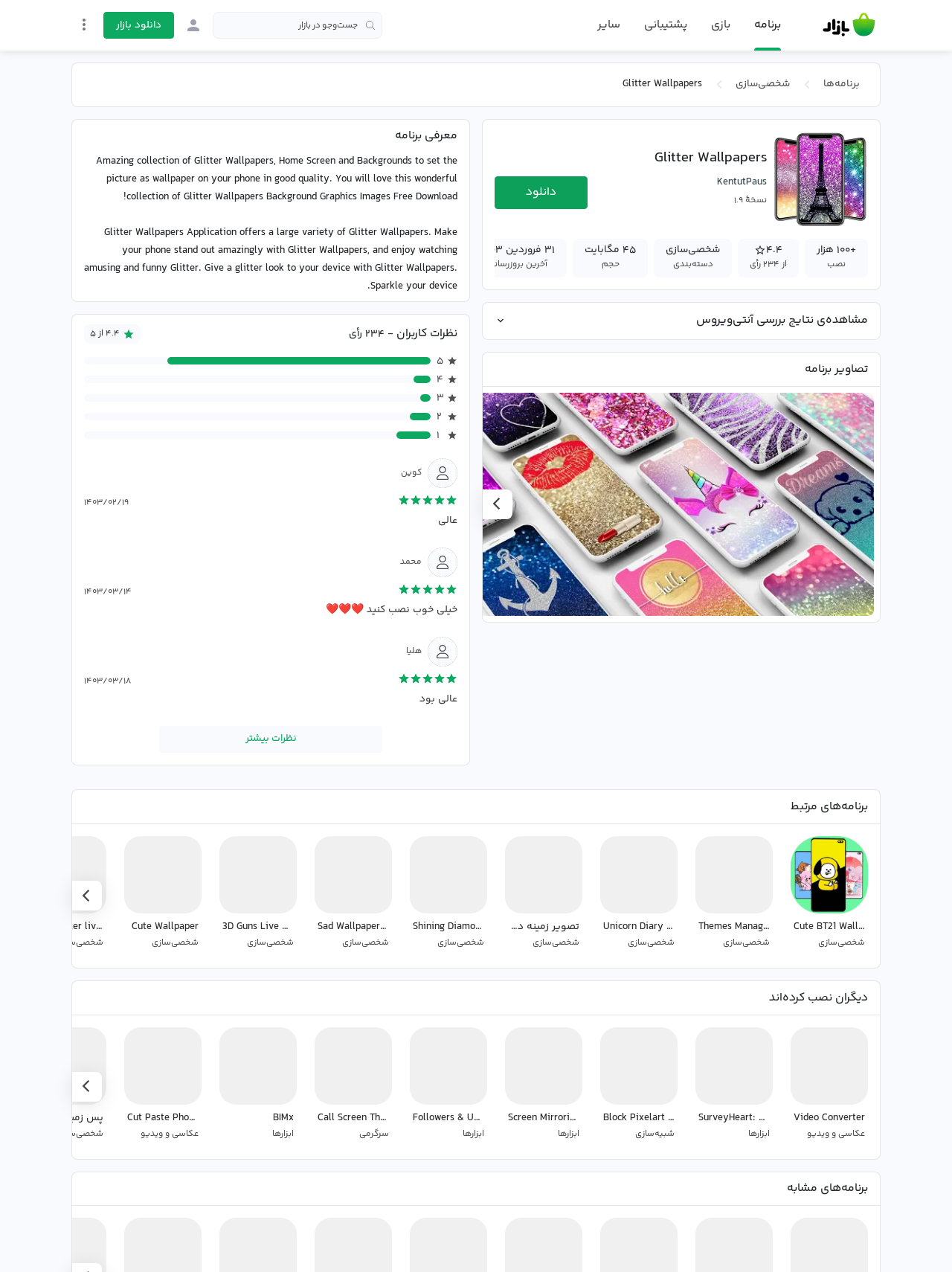Kindly determine the bounding box coordinates of the area that needs to be clicked to fulfill this instruction: "Click on the download button".

[0.52, 0.138, 0.617, 0.164]